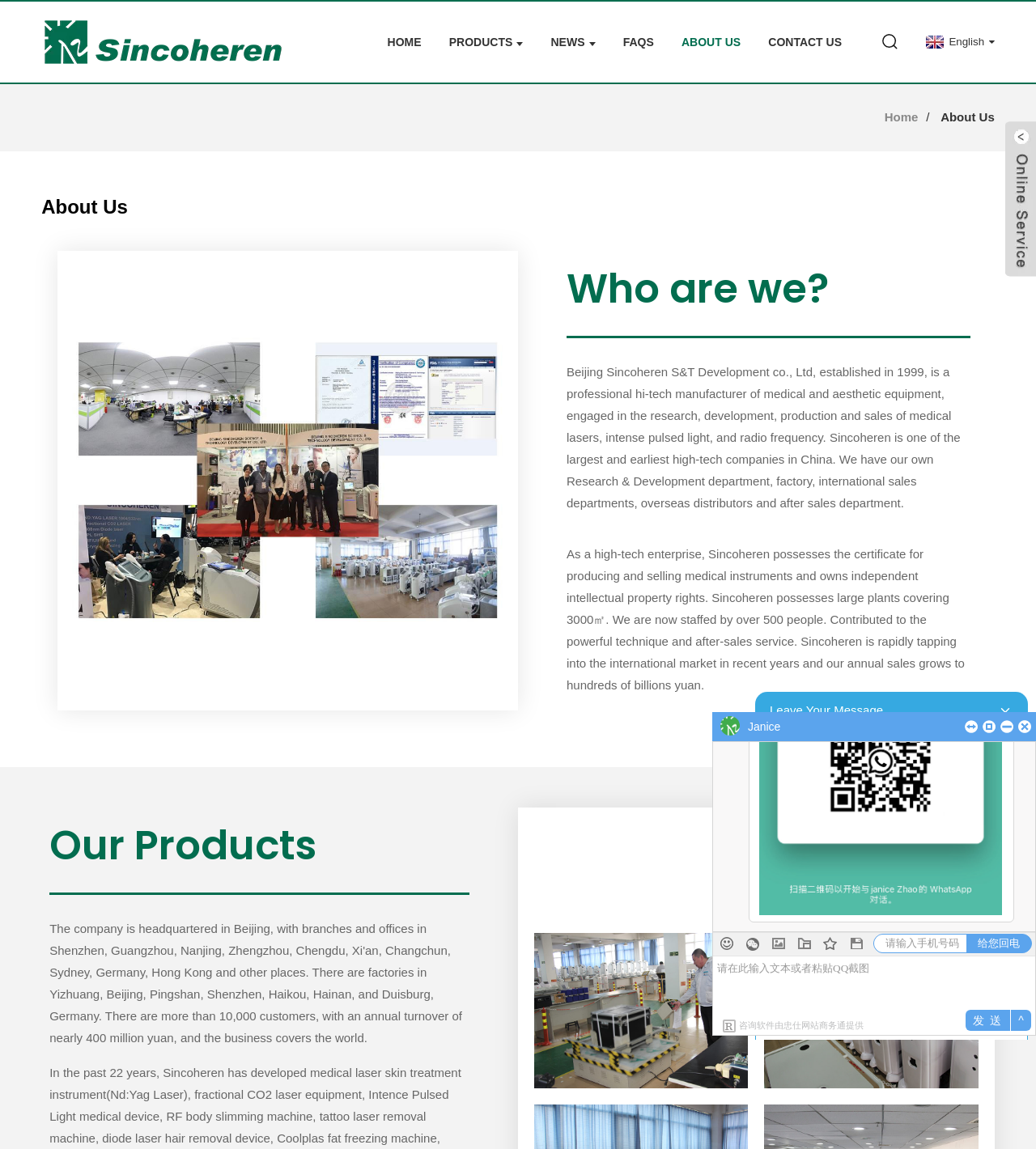Can you provide the bounding box coordinates for the element that should be clicked to implement the instruction: "Click the logo"?

[0.04, 0.014, 0.274, 0.063]